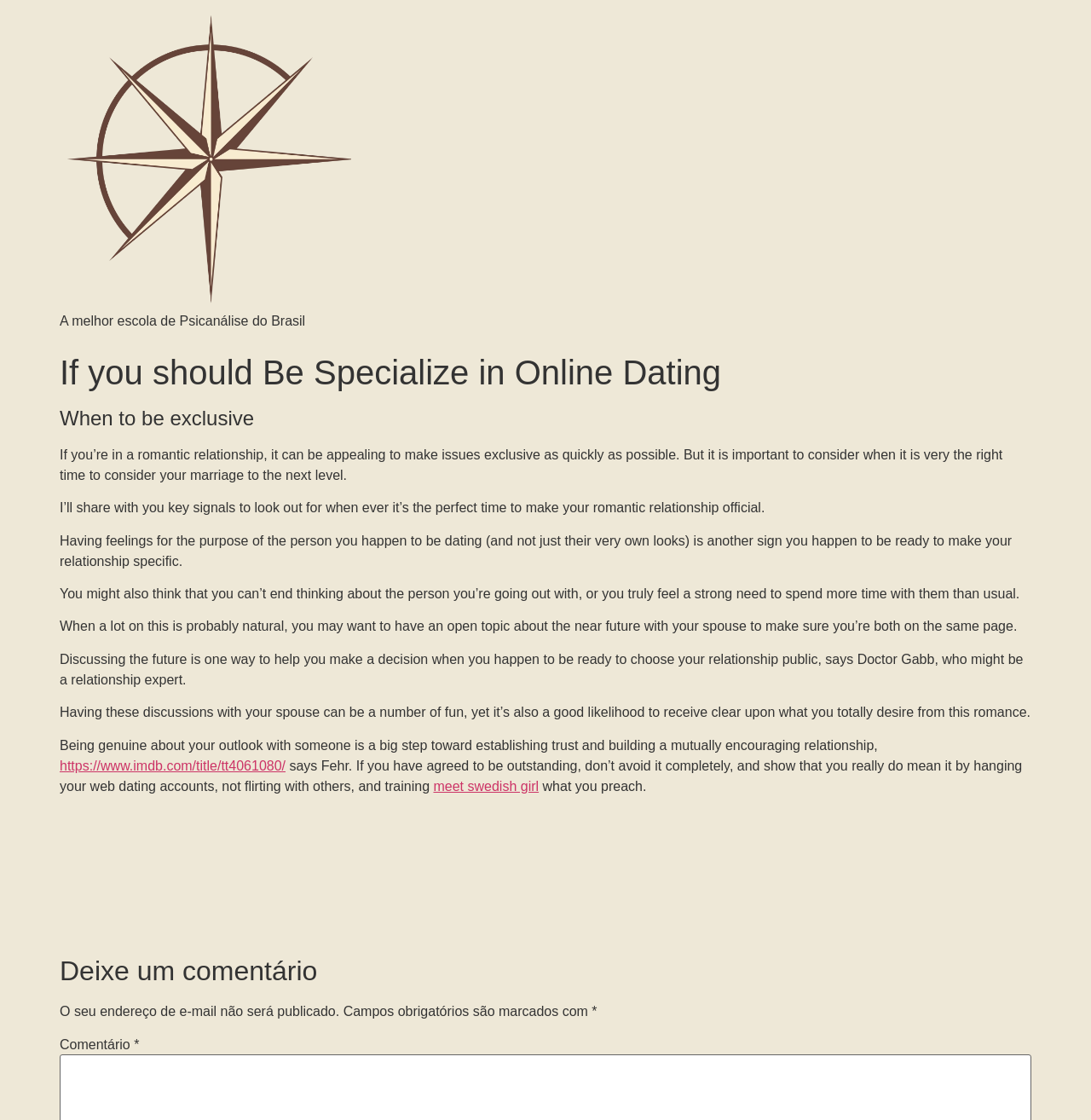Provide a brief response in the form of a single word or phrase:
What is the name of the organization mentioned?

Sociedade Nacional de Estudos e Saberes Psicanalíticos